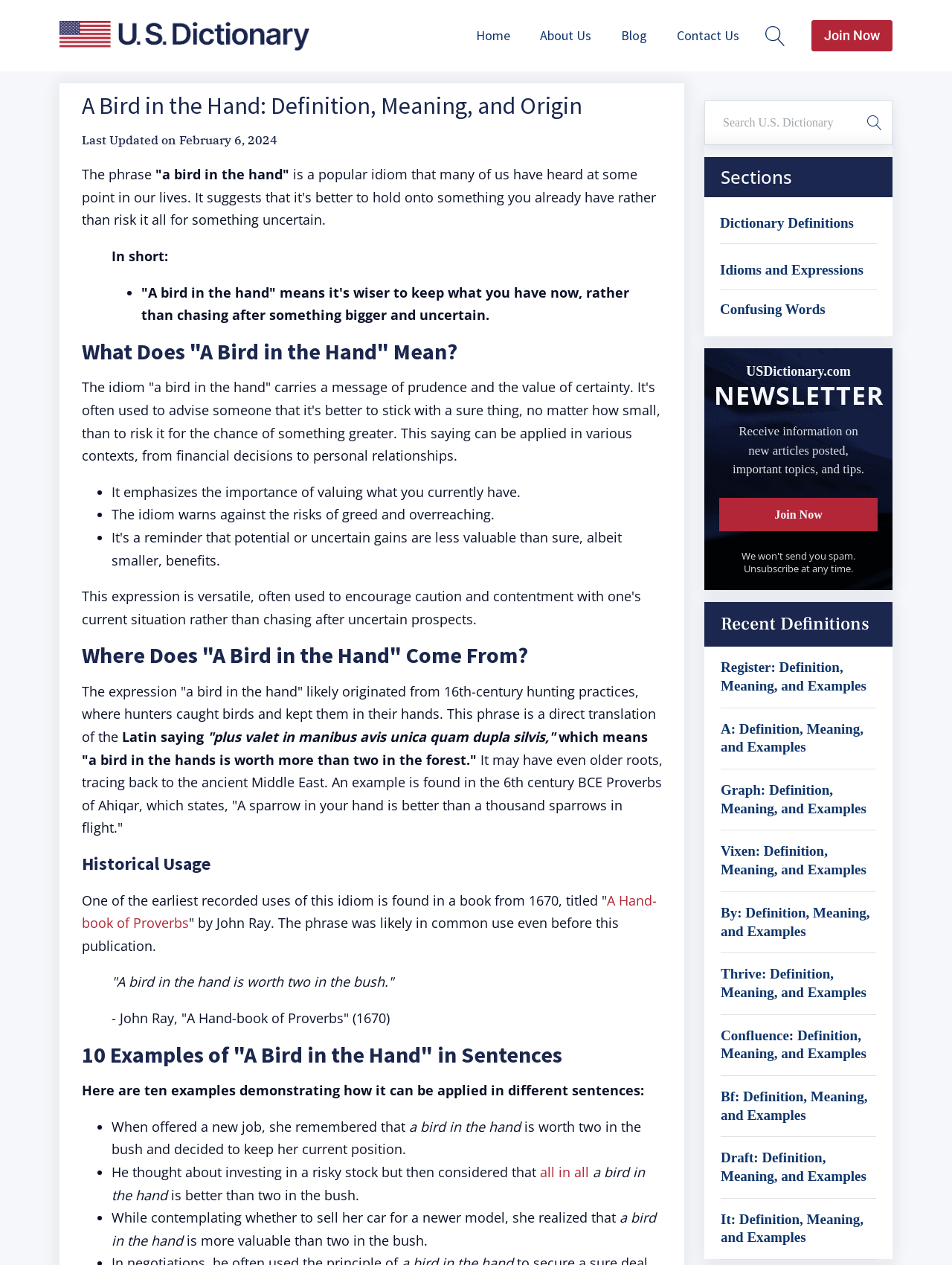Could you determine the bounding box coordinates of the clickable element to complete the instruction: "Explore the 'Idioms and Expressions' section"? Provide the coordinates as four float numbers between 0 and 1, i.e., [left, top, right, bottom].

[0.756, 0.205, 0.907, 0.222]